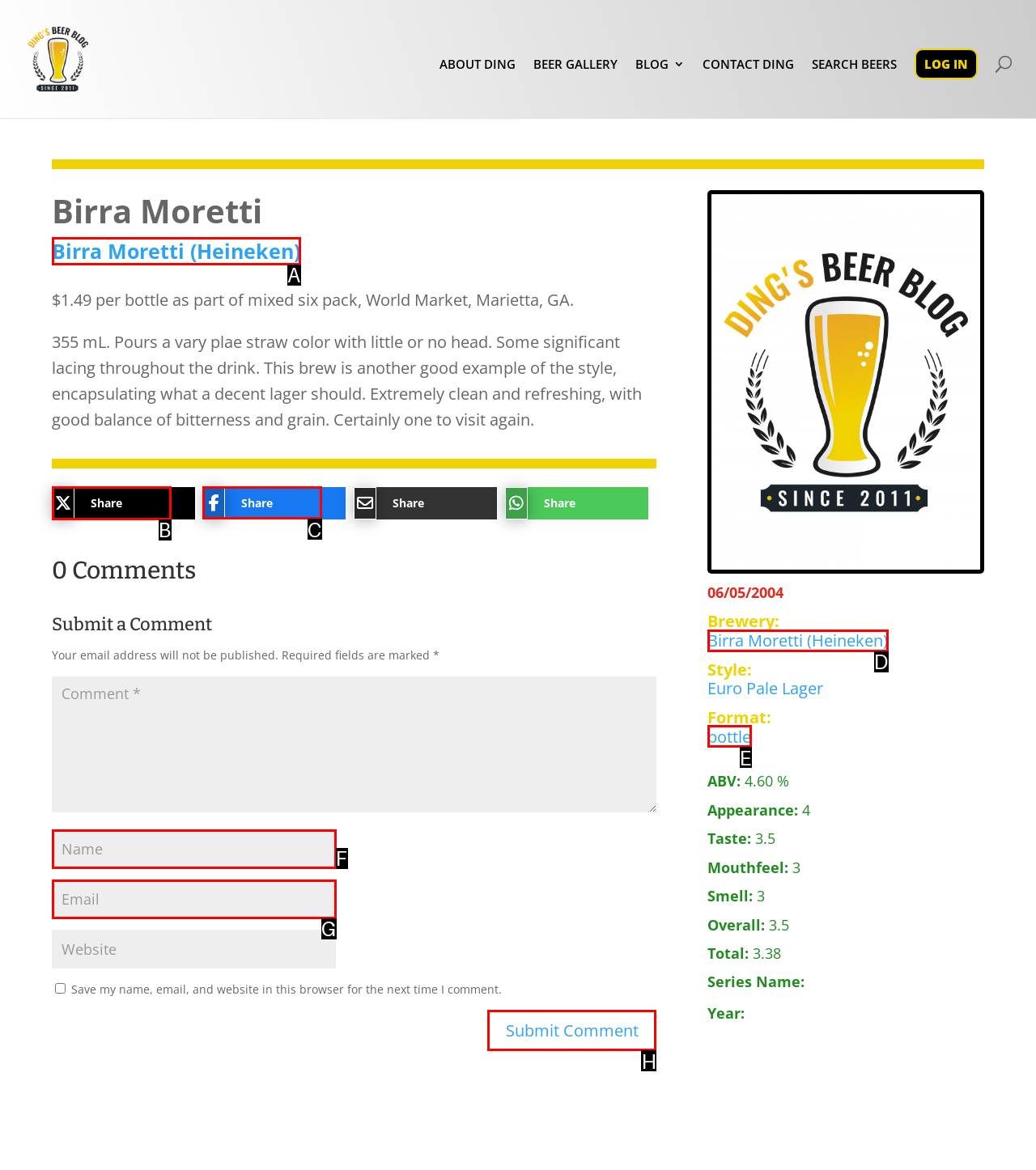For the given instruction: Share the post, determine which boxed UI element should be clicked. Answer with the letter of the corresponding option directly.

B